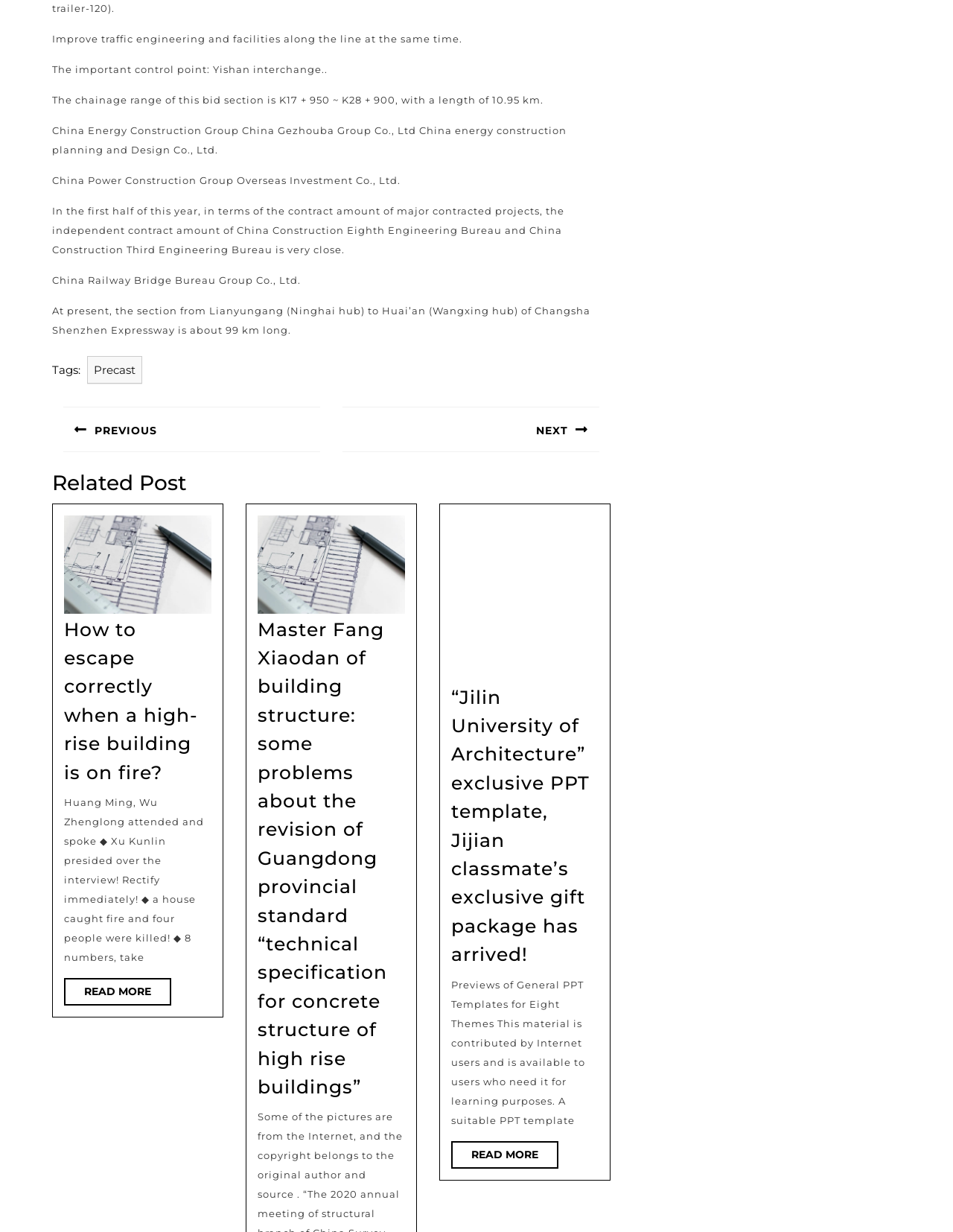Provide the bounding box coordinates of the HTML element described as: "NEXT Next post:". The bounding box coordinates should be four float numbers between 0 and 1, i.e., [left, top, right, bottom].

[0.348, 0.321, 0.641, 0.376]